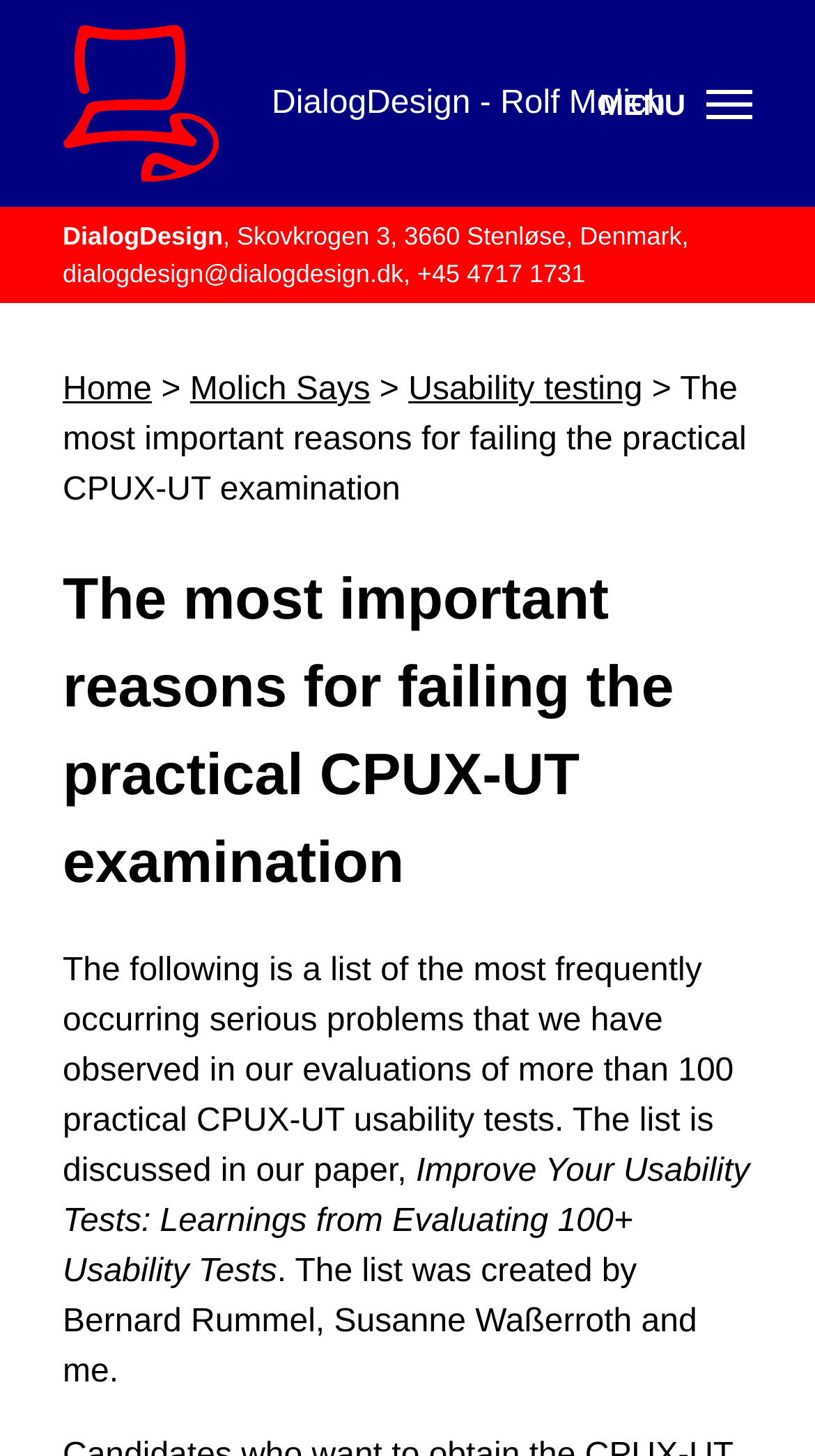What is the topic of the main content?
Using the image as a reference, deliver a detailed and thorough answer to the question.

The topic of the main content is obtained from the heading 'The most important reasons for failing the practical CPUX-UT examination' and the static text 'The most important reasons for failing the practical CPUX-UT examination' which is located below the menu.